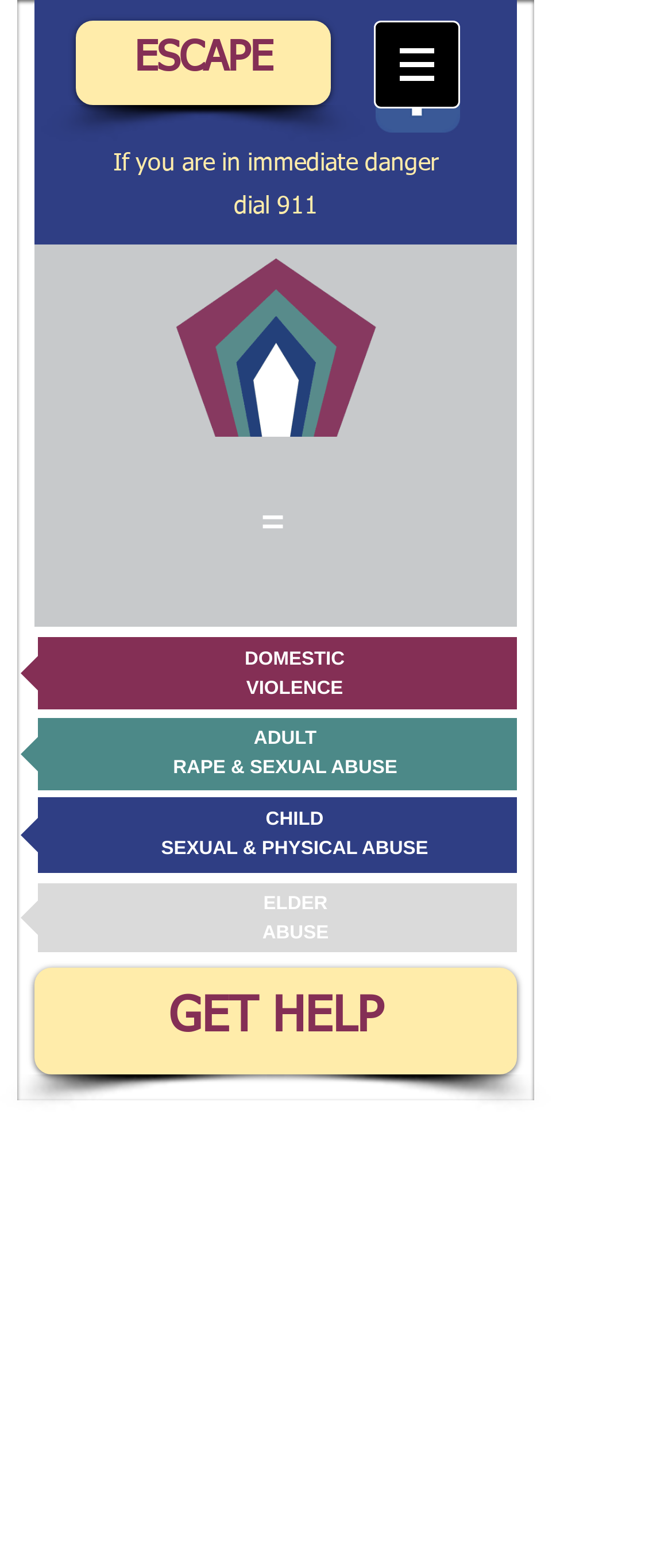Determine the bounding box coordinates of the clickable region to follow the instruction: "Explore the DOMESTIC section".

[0.336, 0.412, 0.541, 0.43]